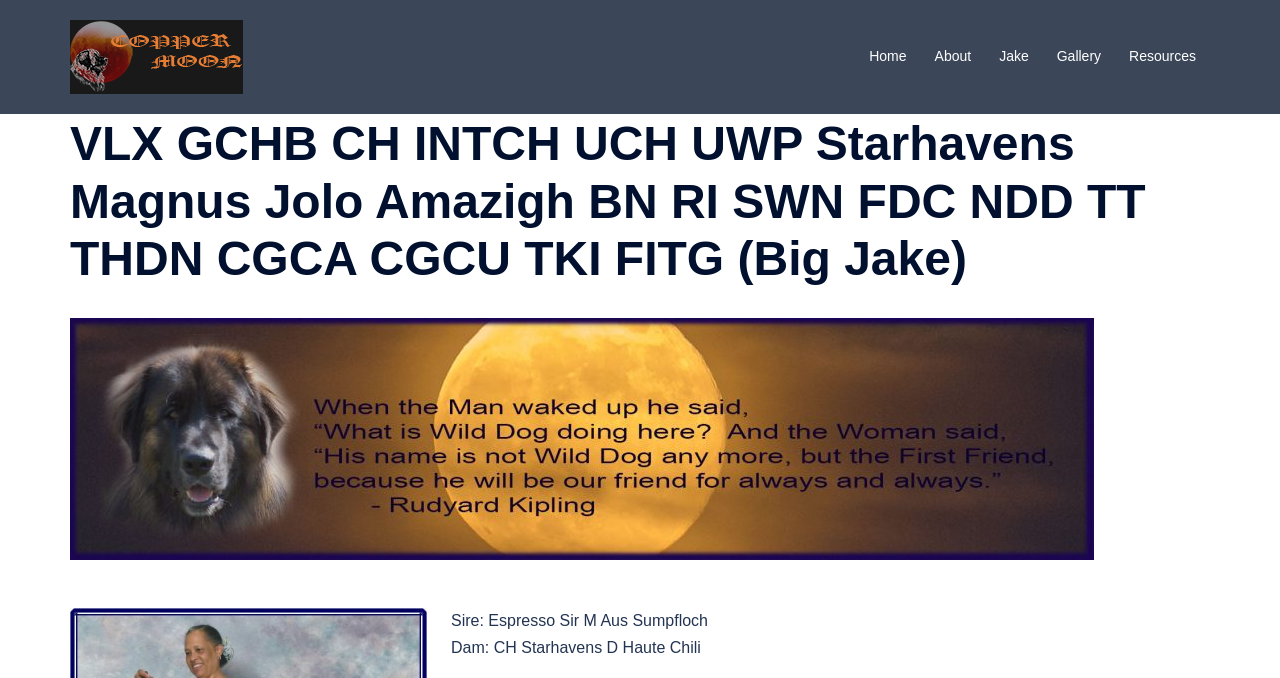Provide the bounding box coordinates of the HTML element this sentence describes: "About". The bounding box coordinates consist of four float numbers between 0 and 1, i.e., [left, top, right, bottom].

[0.73, 0.067, 0.759, 0.101]